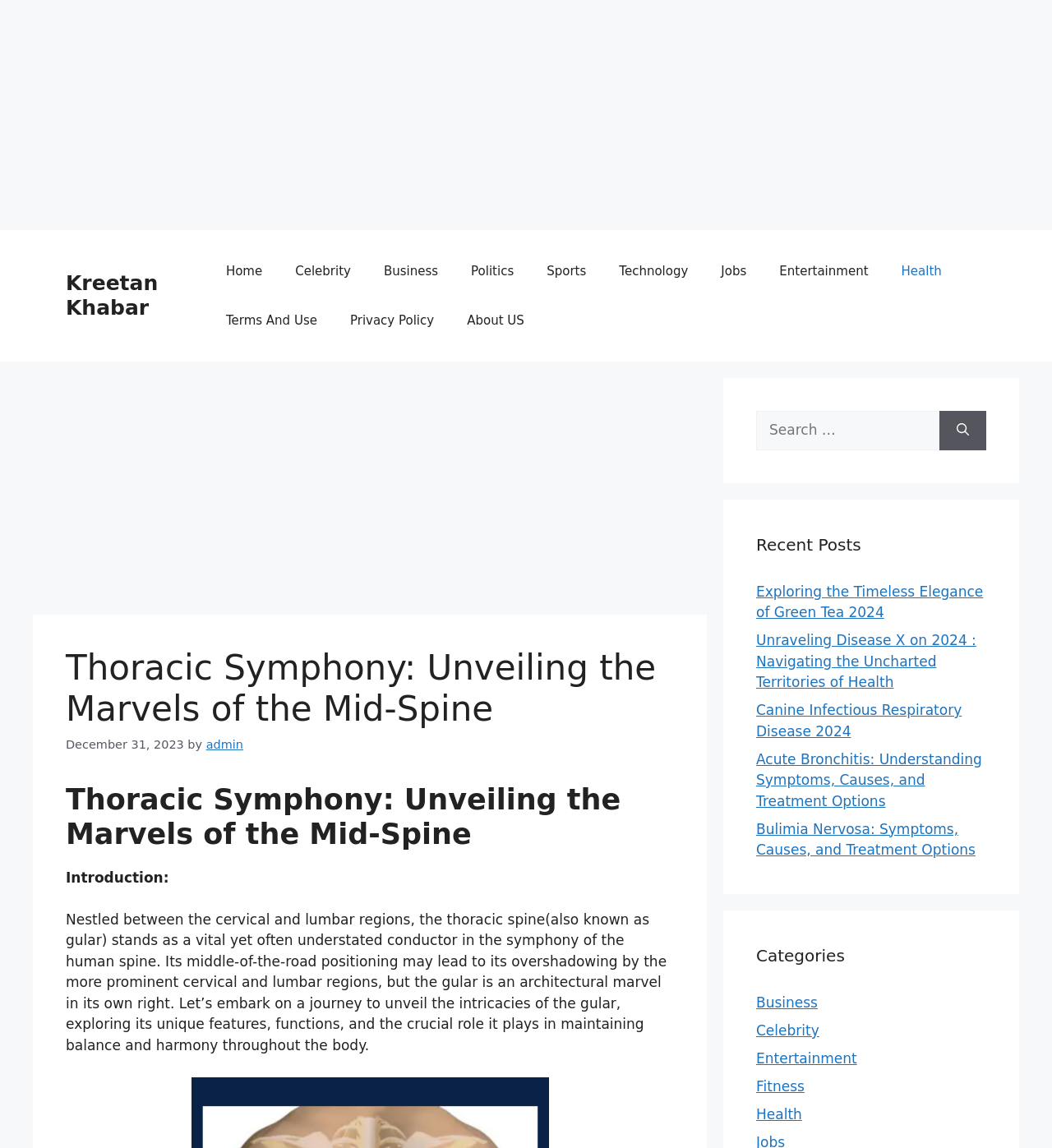Please determine the bounding box coordinates of the element's region to click in order to carry out the following instruction: "Explore the 'Health' category". The coordinates should be four float numbers between 0 and 1, i.e., [left, top, right, bottom].

[0.719, 0.963, 0.762, 0.977]